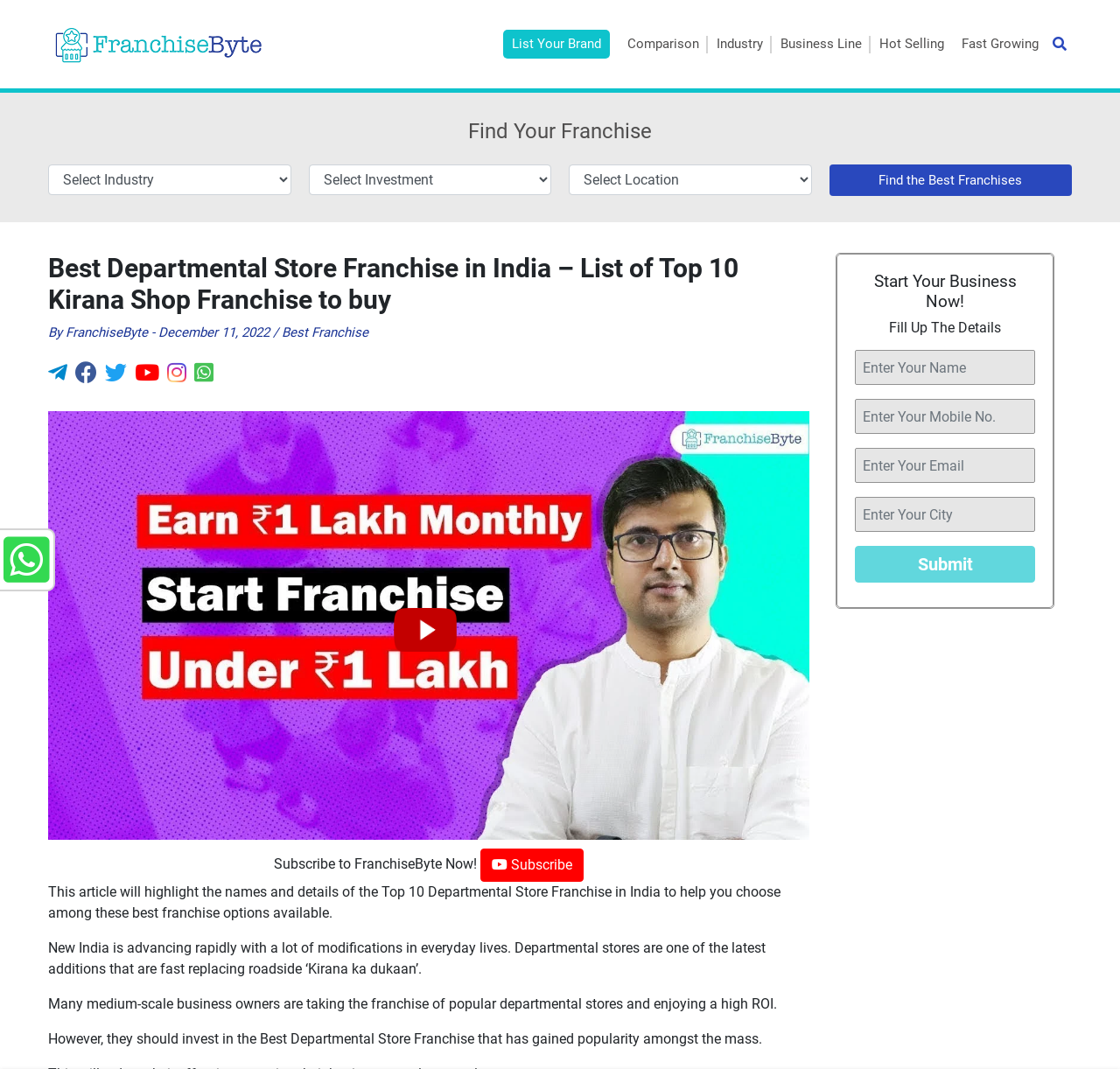Identify the bounding box coordinates for the UI element mentioned here: "alt="Franchibyte.com Logo"". Provide the coordinates as four float values between 0 and 1, i.e., [left, top, right, bottom].

[0.043, 0.033, 0.238, 0.048]